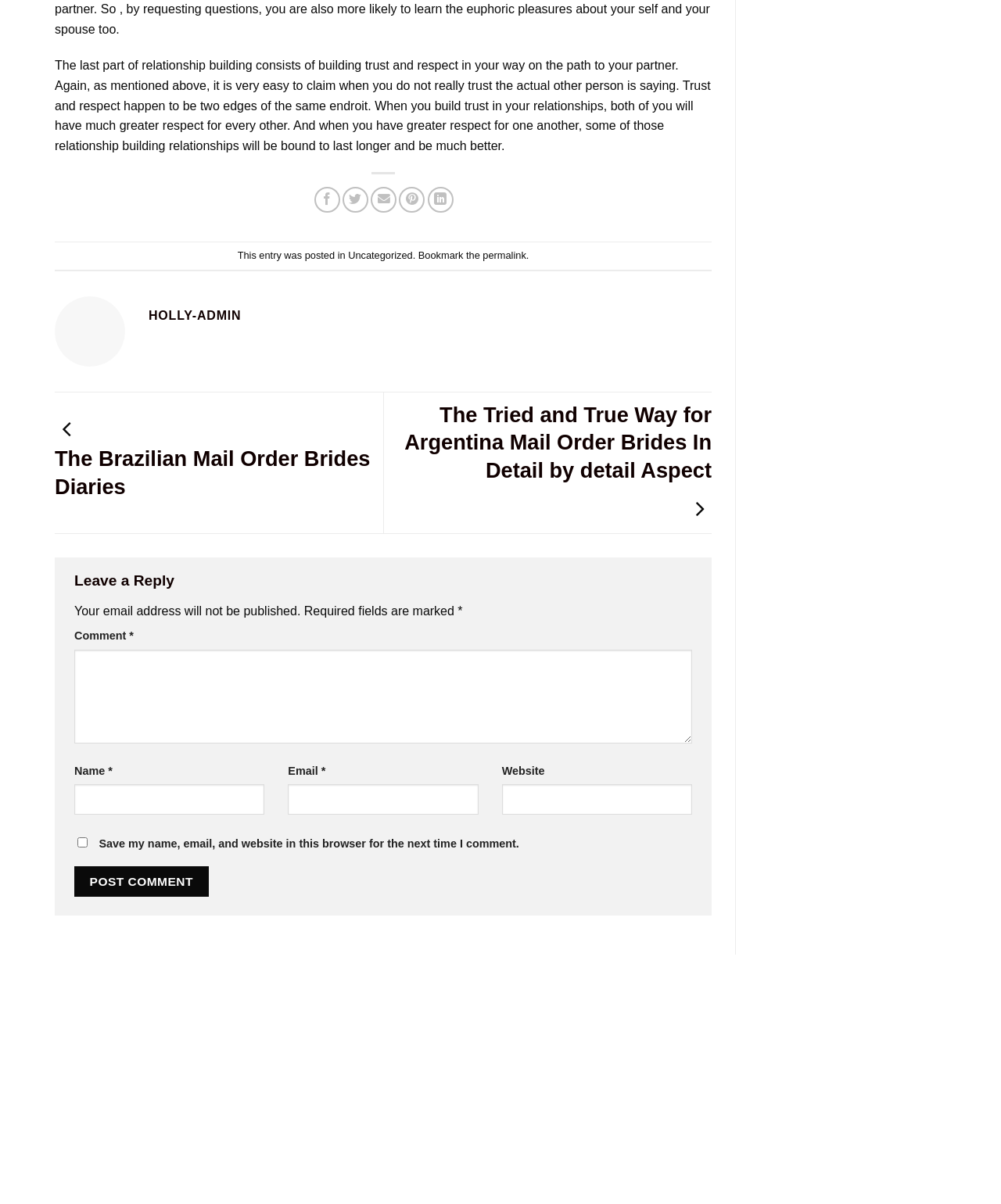What is the business address?
Carefully examine the image and provide a detailed answer to the question.

The static text '6437 N. Canton Center RD,' and 'Canton, Mi 48187' are present in the business info section, indicating the business address.